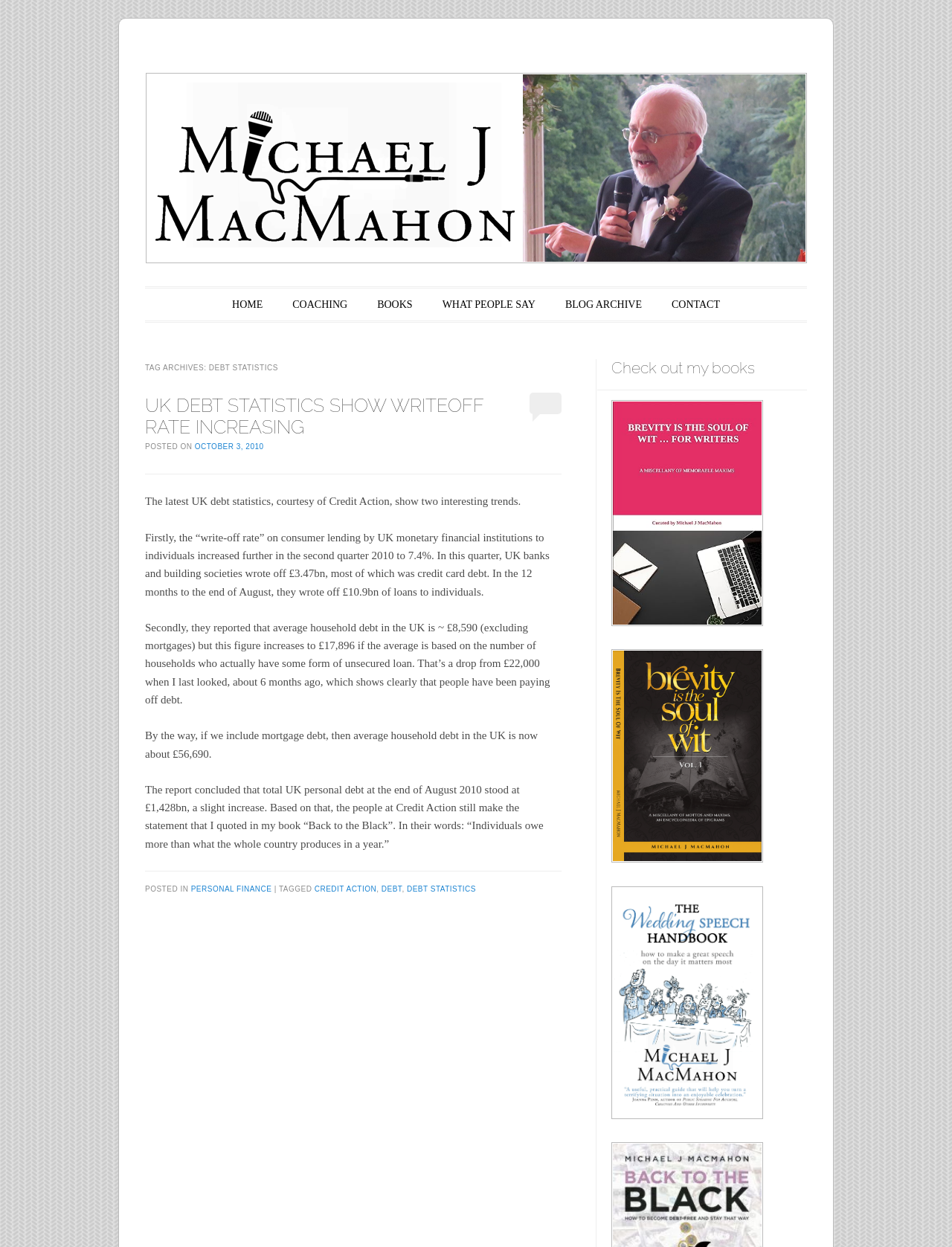What is the title of the main article?
We need a detailed and meticulous answer to the question.

I found the title of the main article by looking at the heading element with the text 'UK DEBT STATISTICS SHOW WRITEOFF RATE INCREASING' inside the article element.